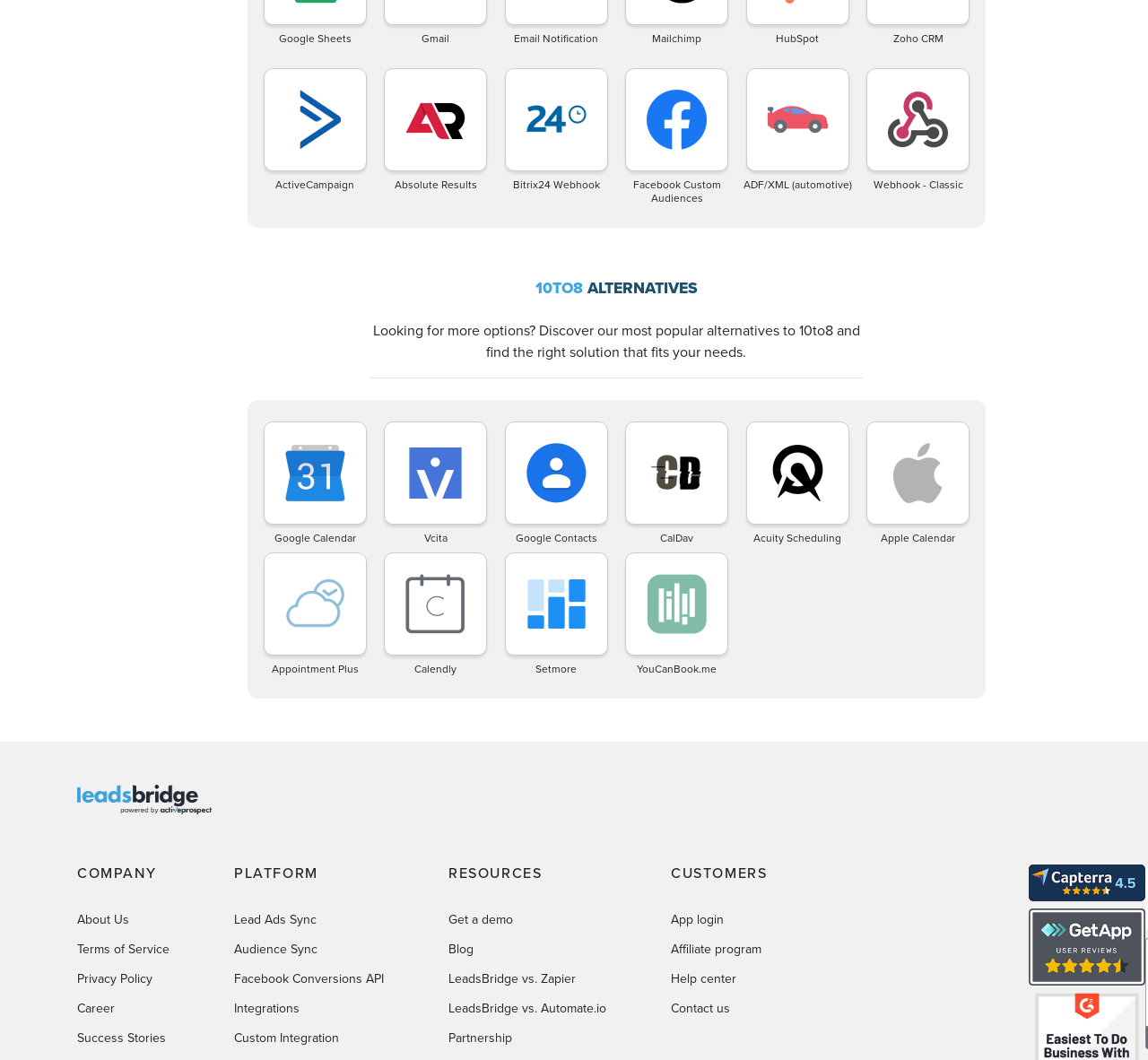Indicate the bounding box coordinates of the element that needs to be clicked to satisfy the following instruction: "Read about company's terms of service". The coordinates should be four float numbers between 0 and 1, i.e., [left, top, right, bottom].

[0.067, 0.887, 0.148, 0.904]